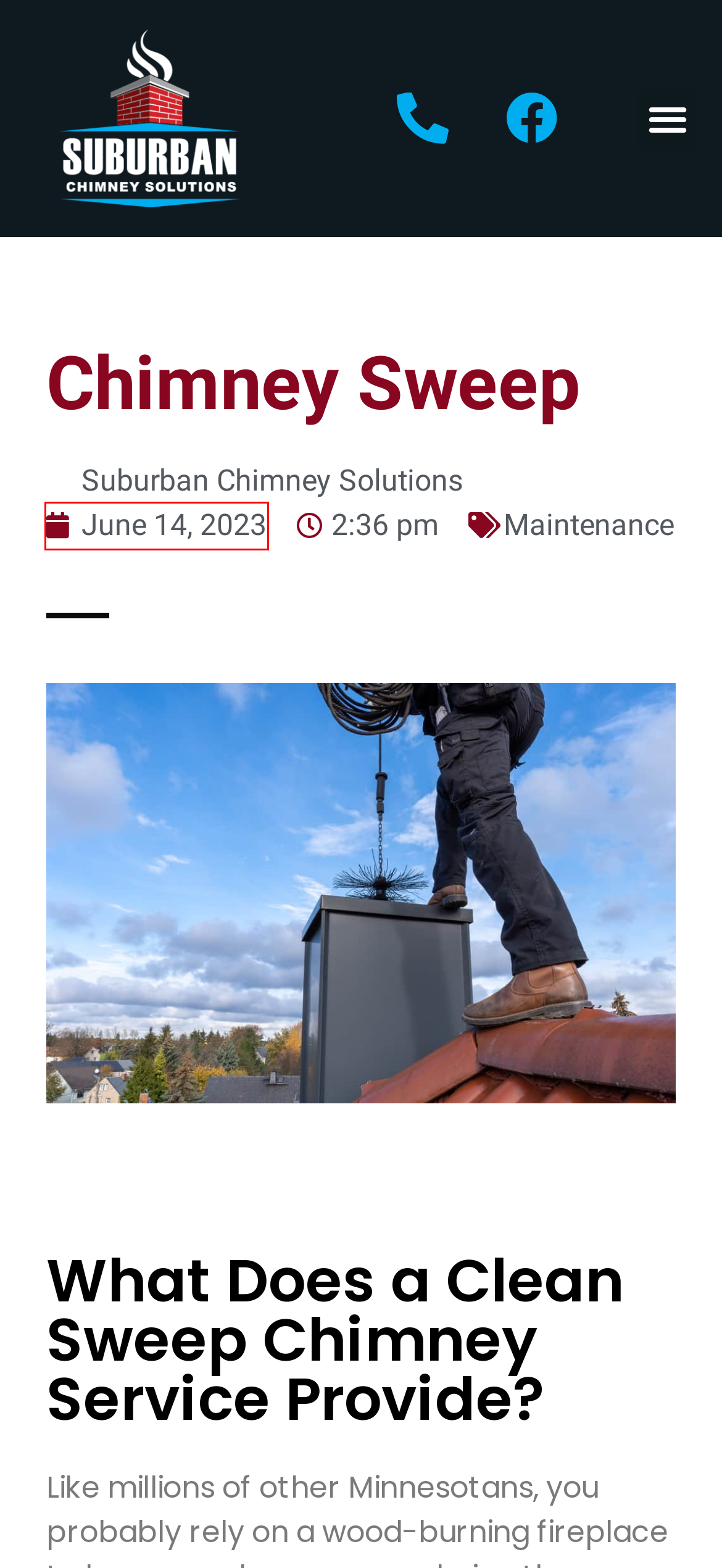You have a screenshot of a webpage with a red rectangle bounding box. Identify the best webpage description that corresponds to the new webpage after clicking the element within the red bounding box. Here are the candidates:
A. Chimney Sweep & Inspection | Suburban Chimney Solutions
B. June 14, 2023 - Suburban Chimney Solutions
C. Maintenance Archives - Suburban Chimney Solutions
D. Chimney Repair and Chimney Sweep Services in Twin Cities, MN
E. Chimney Crown Replacement | Suburban Chimney Solutions
F. The Importance of Regular Chimney Maintenance
G. Chimney Waterproofing | Suburban Chimney Solutions
H. SEO Company Long Island | SEO NYC | Website Design | Hozio

B